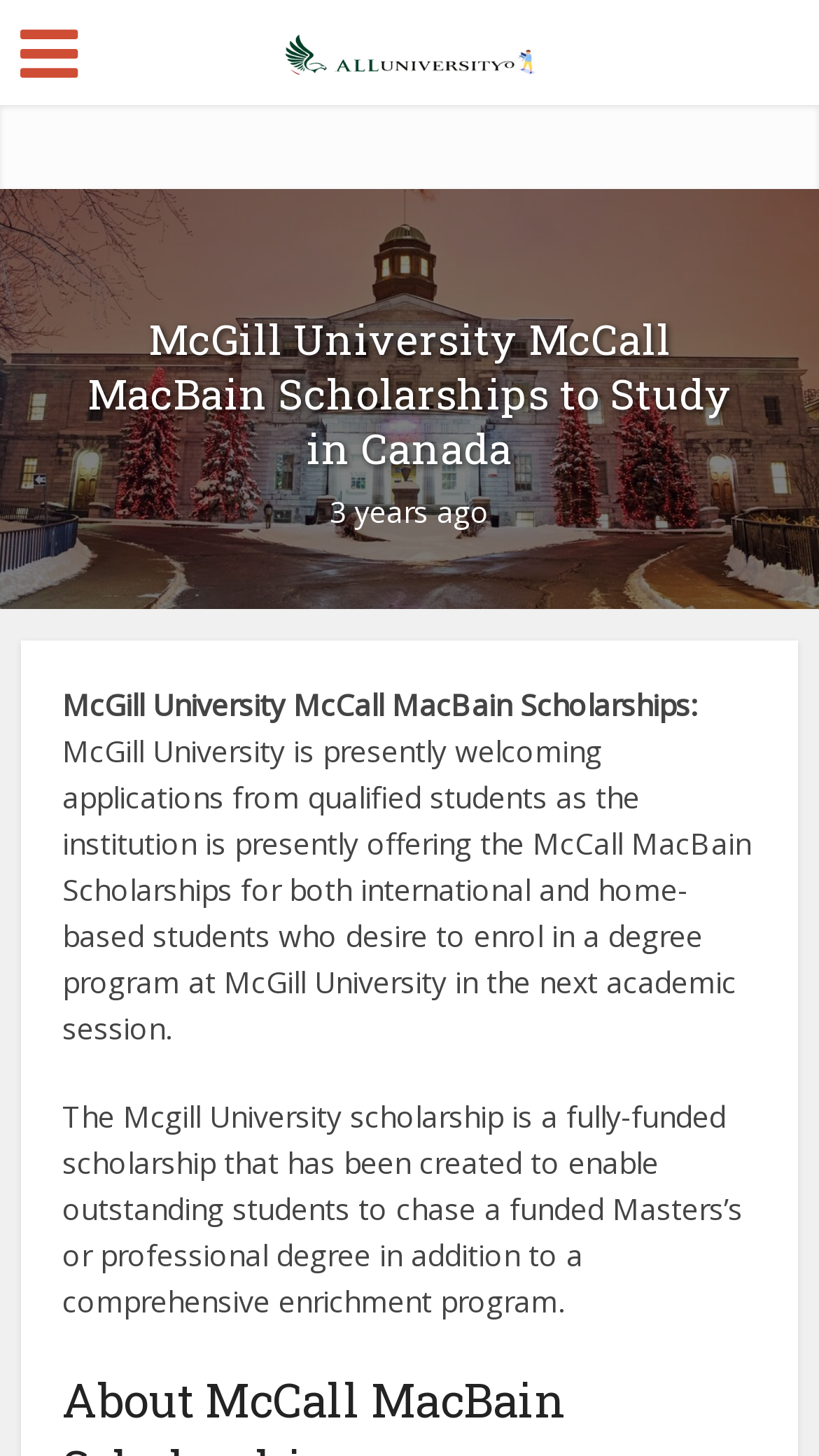Create an elaborate caption that covers all aspects of the webpage.

The webpage is about McGill University McCall MacBain Scholarships to study in Canada. At the top left corner, there is a link with a icon, and to its right, there is another link with an image, titled "Latest JAMB News | All Nigerian Universities News". Below these links, there is a prominent heading that reads "McGill University McCall MacBain Scholarships to Study in Canada", which spans almost the entire width of the page.

Below the heading, there is a paragraph of text that provides information about the scholarship, stating that McGill University is welcoming applications from qualified students for the McCall MacBain Scholarships, which are available to both international and home-based students. This paragraph is positioned roughly in the middle of the page.

Above this paragraph, there is a timestamp that reads "3 years ago". The paragraph is followed by another block of text that describes the scholarship in more detail, stating that it is a fully-funded scholarship that enables outstanding students to pursue a funded Master's or professional degree, along with a comprehensive enrichment program. This text is positioned below the previous paragraph, and spans almost the entire width of the page.